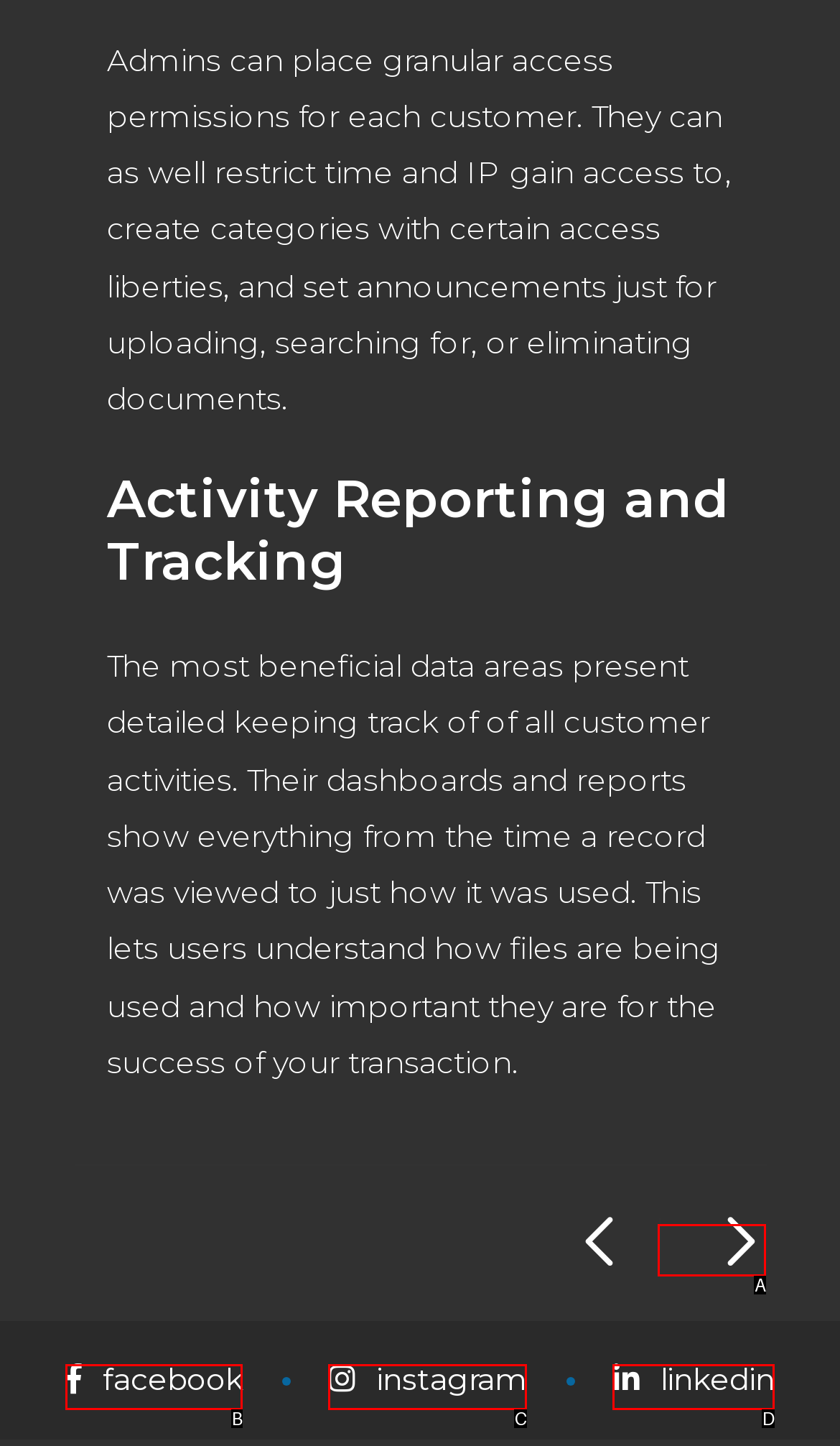Given the description: Instagram, determine the corresponding lettered UI element.
Answer with the letter of the selected option.

C